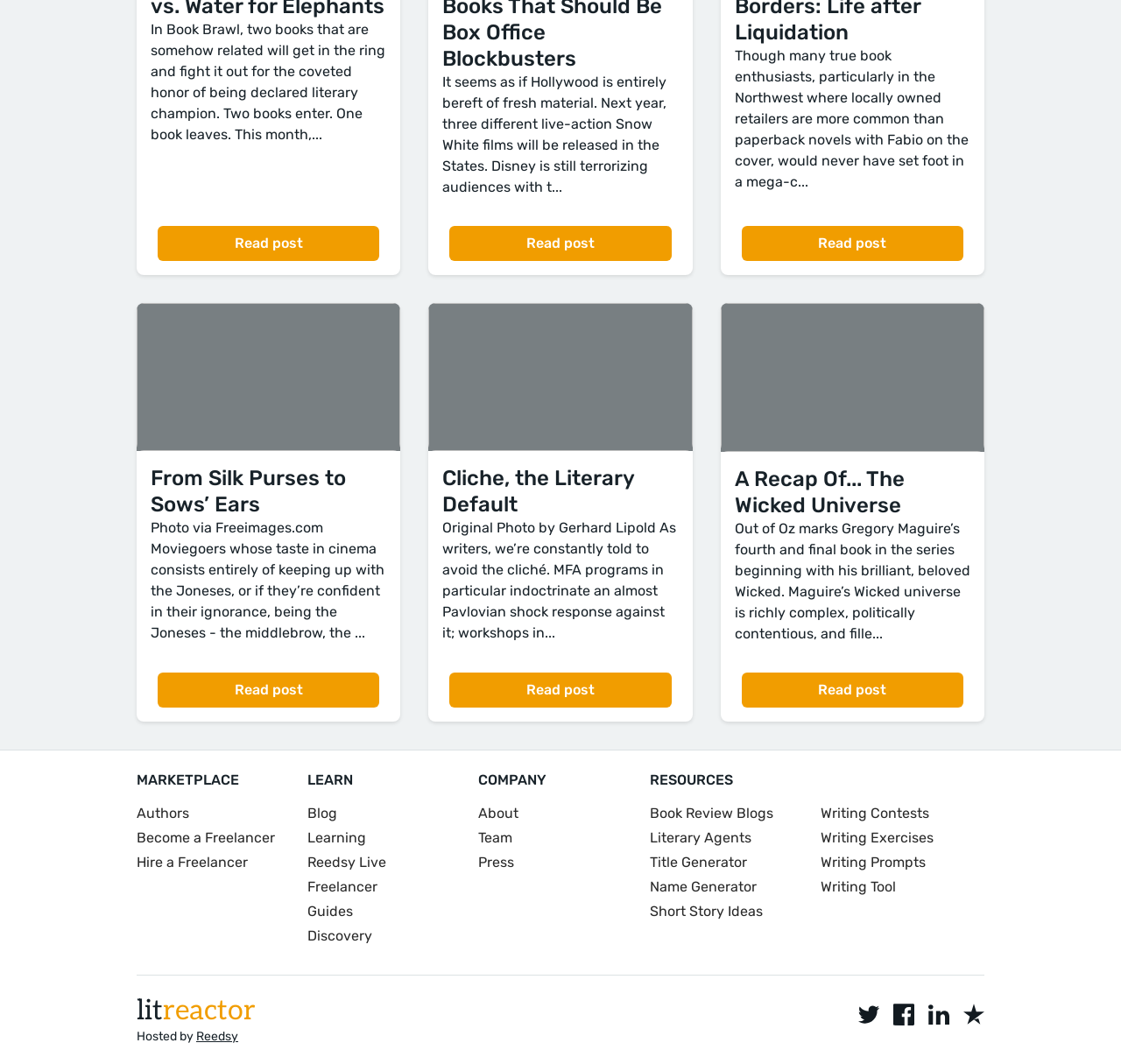Please identify the bounding box coordinates of the clickable element to fulfill the following instruction: "Explore the 'MARKETPLACE'". The coordinates should be four float numbers between 0 and 1, i.e., [left, top, right, bottom].

[0.122, 0.725, 0.268, 0.741]